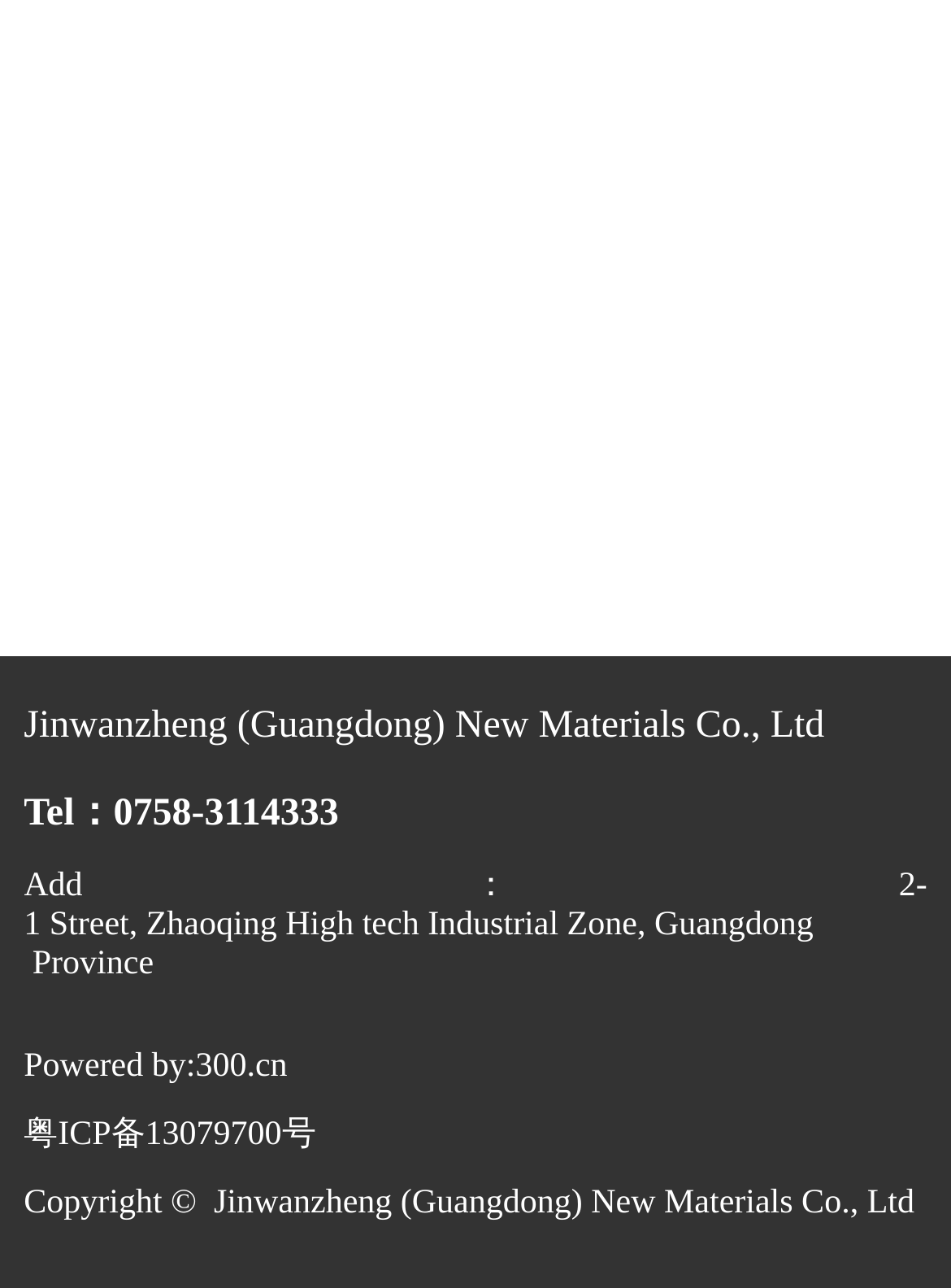Show the bounding box coordinates for the HTML element as described: "粤ICP备13079700号".

[0.025, 0.868, 0.332, 0.896]